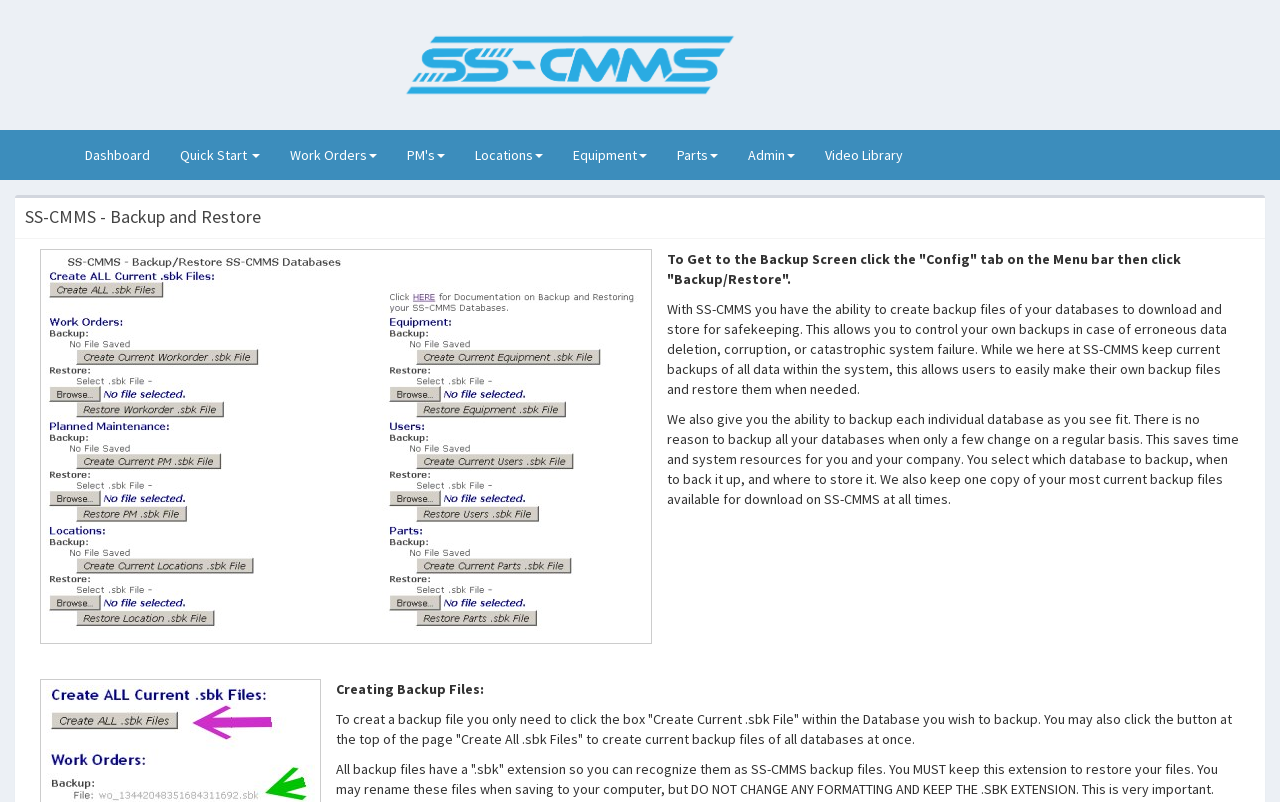Please specify the bounding box coordinates of the region to click in order to perform the following instruction: "Go to Dashboard".

[0.055, 0.162, 0.129, 0.224]